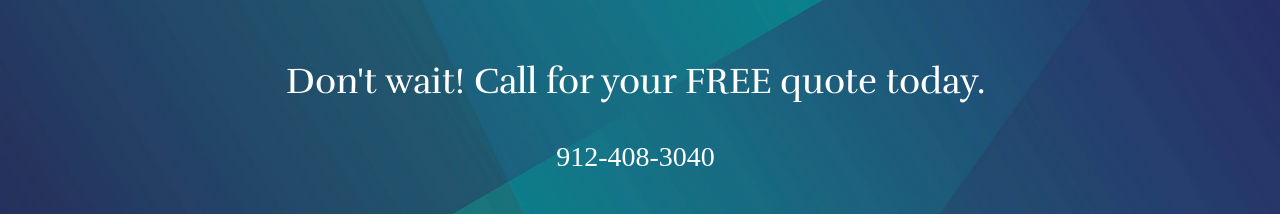Create a detailed narrative for the image.

The image features a bold and inviting call-to-action for Liberty Propane, set against a gradient background that transitions from deep blue to teal. The prominent message reads, "Don't wait! Call for your FREE quote today." This conveys a sense of urgency and encourages potential customers to reach out for more information. Below the main text, the phone number "912-408-3040" is clearly displayed, providing an easy means for customers to take the next step and inquire about services. The overall design is modern and professional, reflecting the company's commitment to customer service and accessibility.